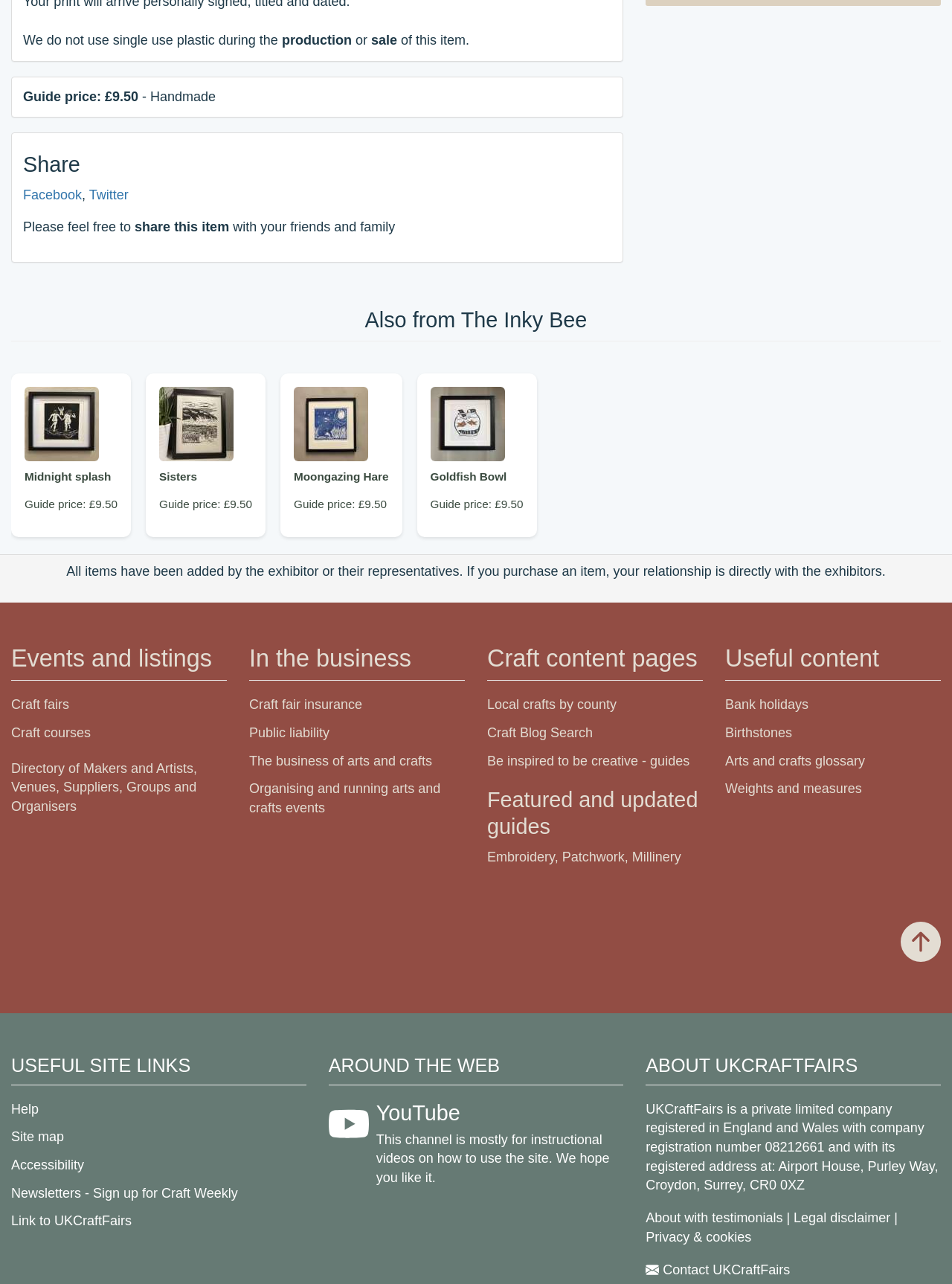Determine the bounding box for the UI element as described: "Moongazing Hare Guide price: £9.50". The coordinates should be represented as four float numbers between 0 and 1, formatted as [left, top, right, bottom].

[0.295, 0.291, 0.422, 0.418]